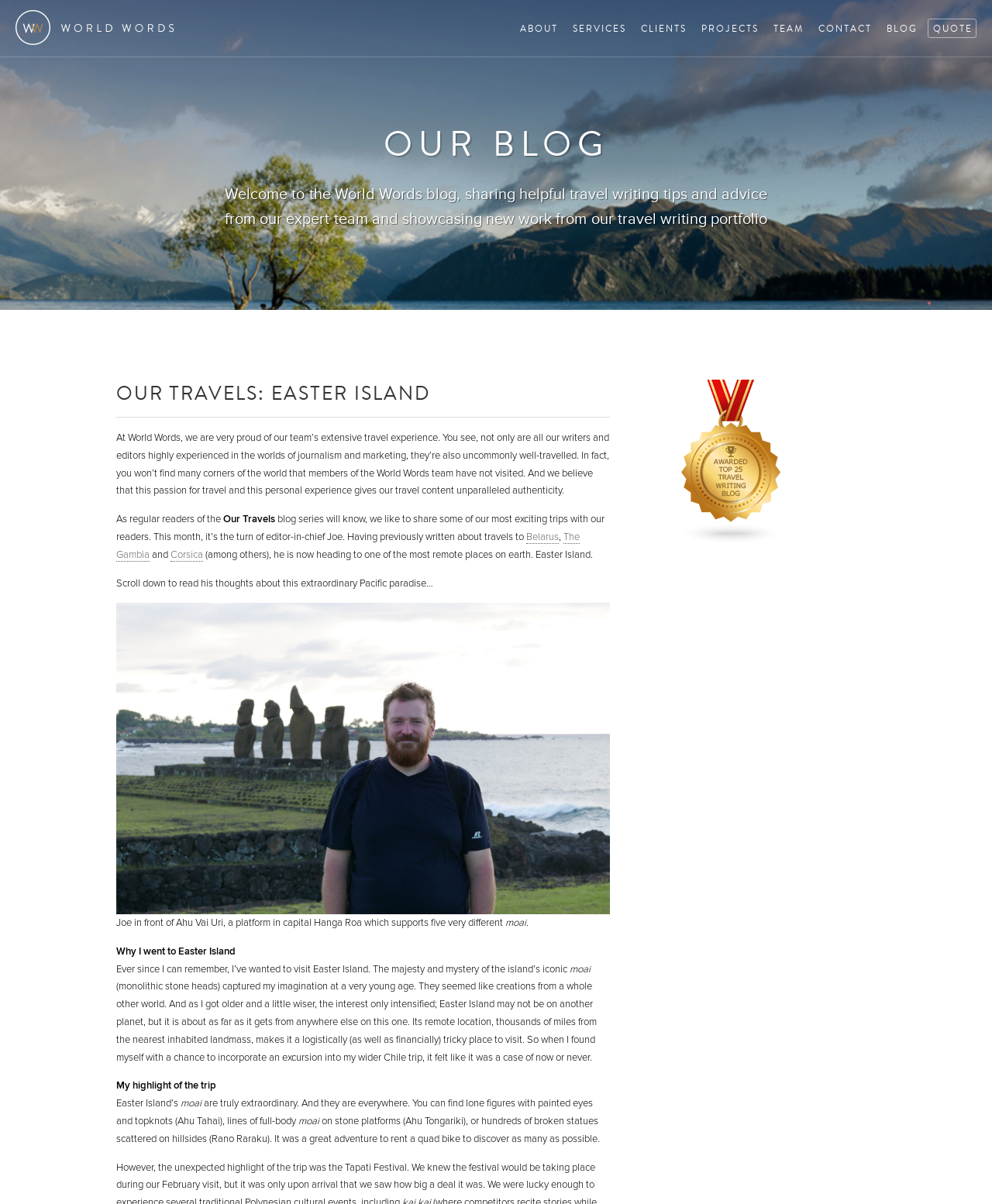Provide the bounding box coordinates of the HTML element described by the text: "Quote".

[0.935, 0.015, 0.984, 0.032]